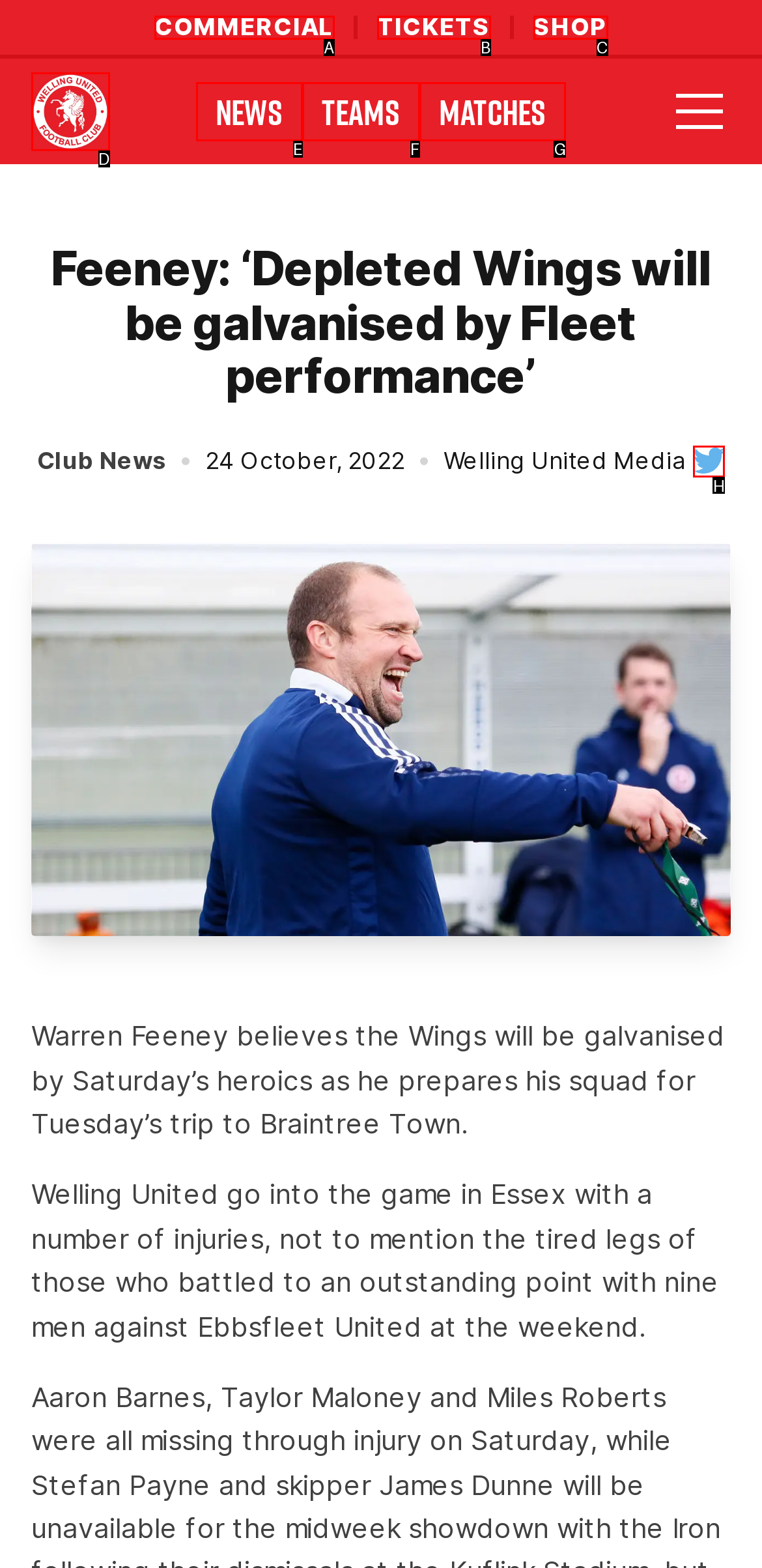Select the letter of the option that corresponds to: Commercial
Provide the letter from the given options.

A